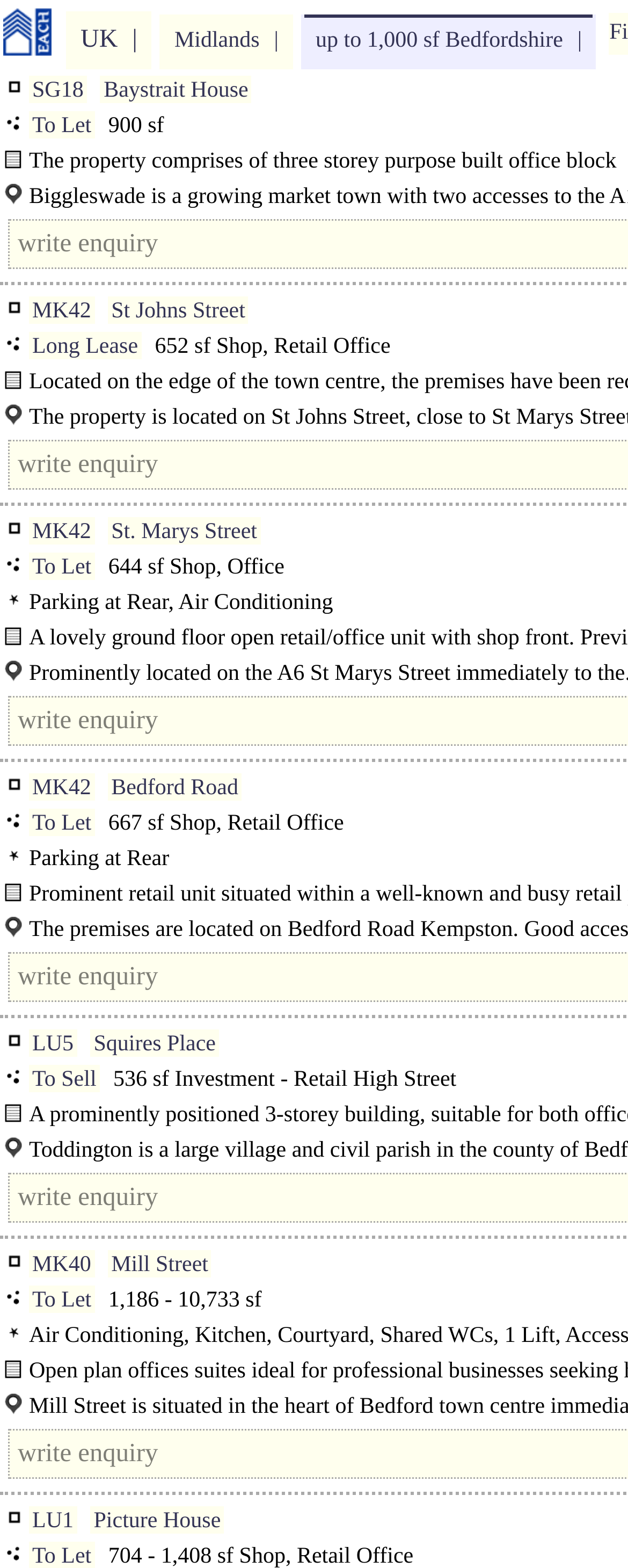By analyzing the image, answer the following question with a detailed response: How many properties are available for sale?

I searched the webpage and found only one property listing with a link 'To Sell' which indicates that only one property is available for sale.